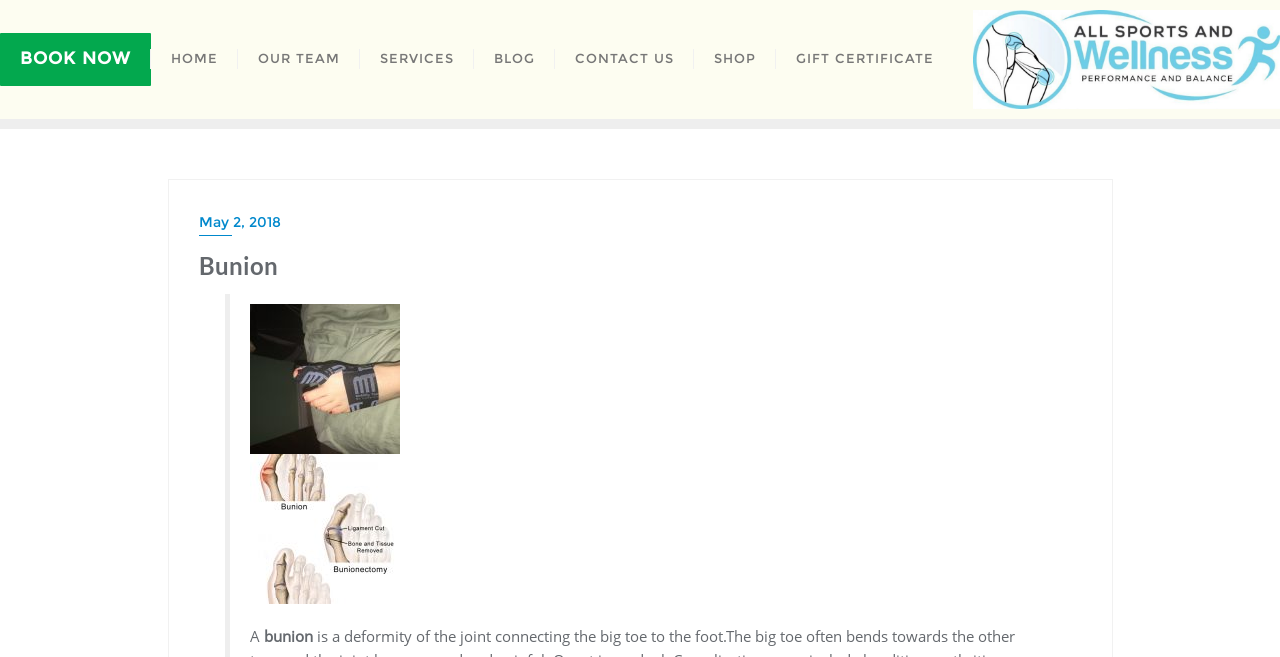Generate a comprehensive description of the webpage content.

The webpage is about Bunion, a sports and wellness center. At the top right corner, there is a logo image with a link to the homepage. Below the logo, there is a navigation menu with 9 links: "BOOK NOW", "HOME", "OUR TEAM", "SERVICES", "BLOG", "CONTACT US", "SHOP", "GIFT CERTIFICATE", and "May 2, 2018", which are aligned horizontally and evenly spaced.

On the left side of the page, there is a large heading "Bunion" that takes up a significant portion of the page. Below the heading, there are three links stacked vertically, with the top link being the longest. Underneath these links, there are two static text elements, "A" and "bunion", placed side by side near the bottom of the page.

Overall, the webpage has a simple and organized layout, with a clear emphasis on the Bunion brand and easy access to various sections of the website.